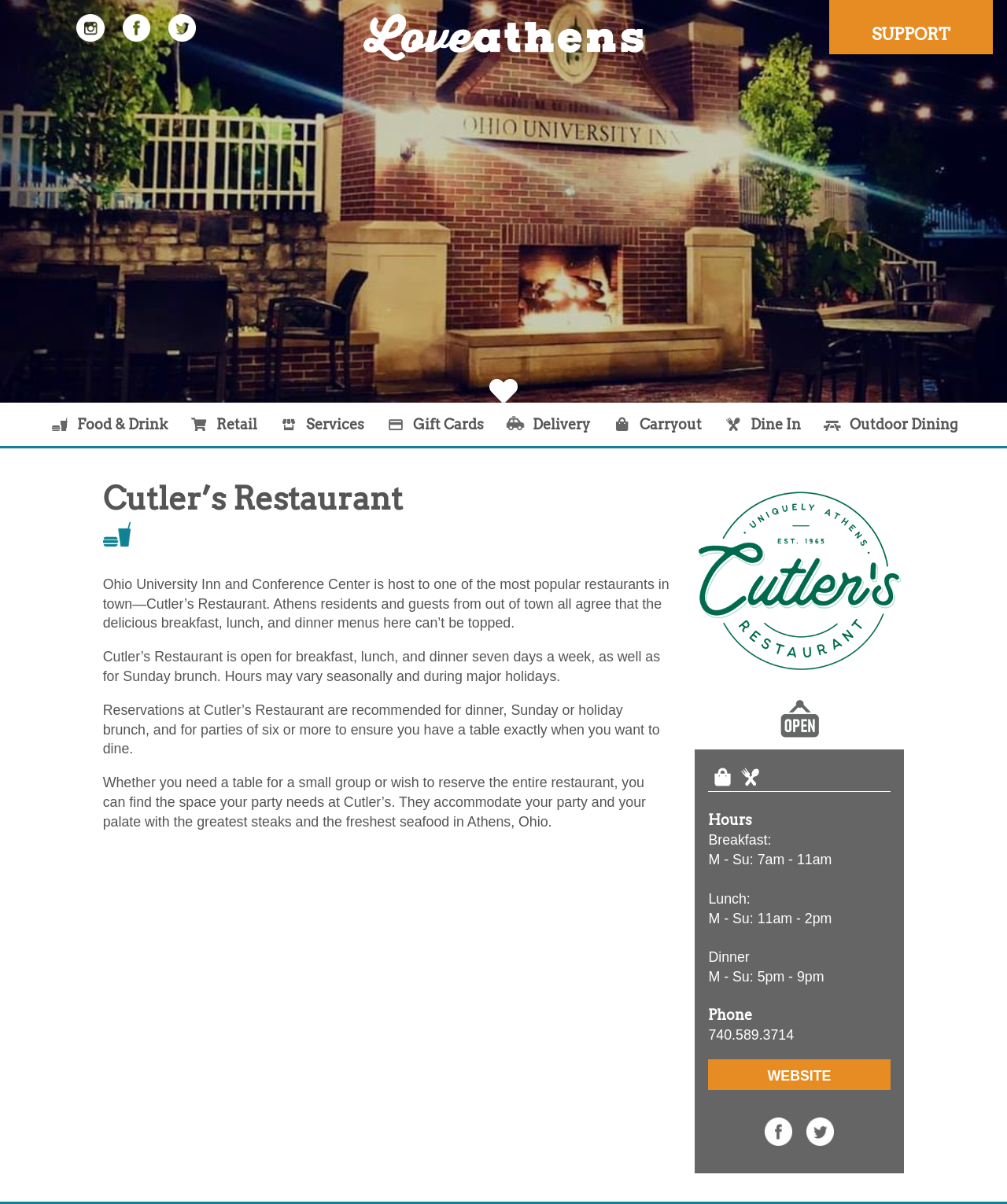What are the operating hours for breakfast?
Please give a detailed answer to the question using the information shown in the image.

I found the answer by looking at the static text elements inside the complementary section, which contains the hours of operation. The static text element with the text 'Breakfast:' is followed by another static text element with the text 'M - Su: 7am - 11am', which indicates the operating hours for breakfast.